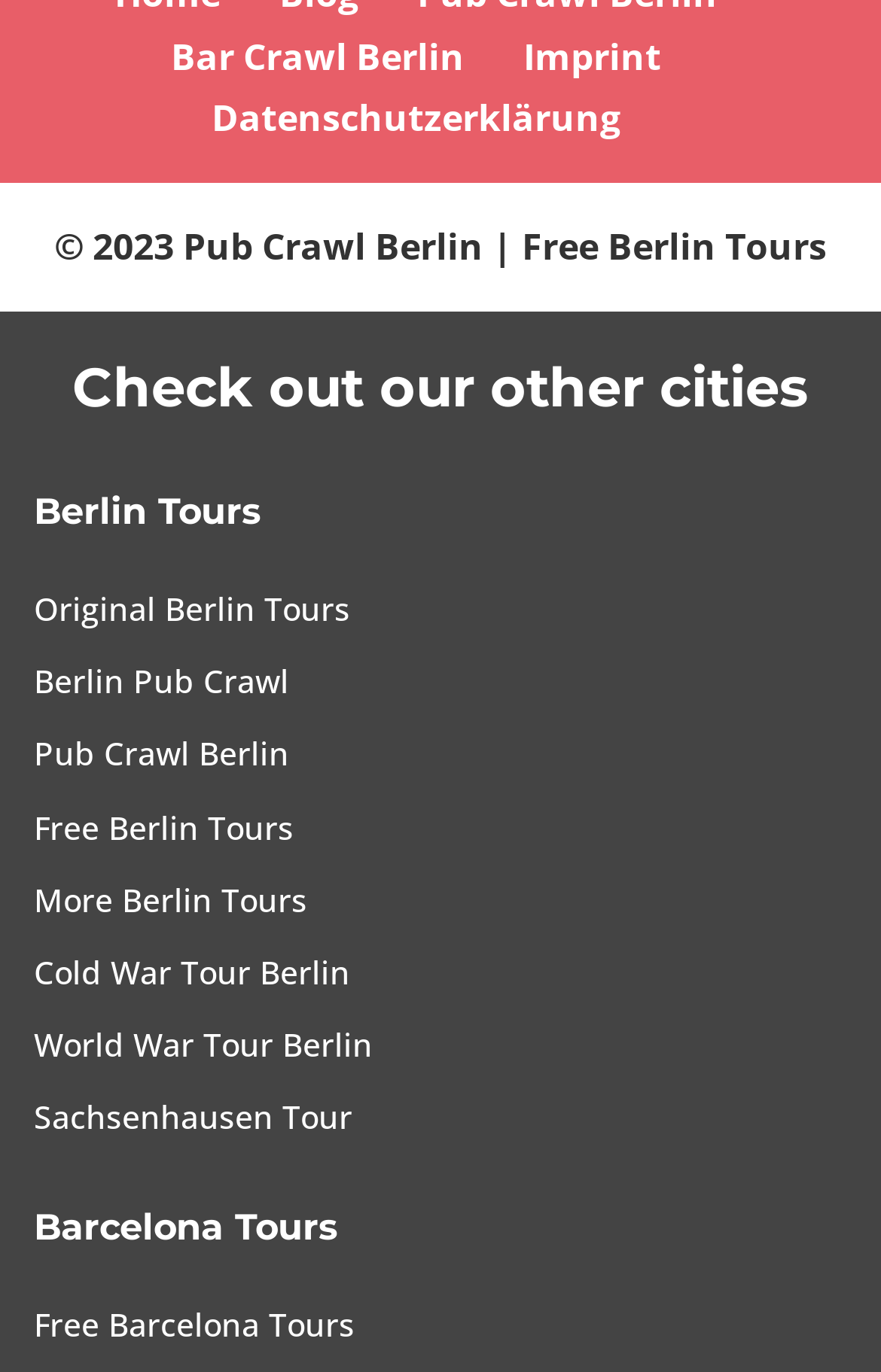Look at the image and answer the question in detail:
How many cities are mentioned?

I counted the headings 'Berlin Tours' and 'Barcelona Tours' to determine that two cities are mentioned on the webpage.